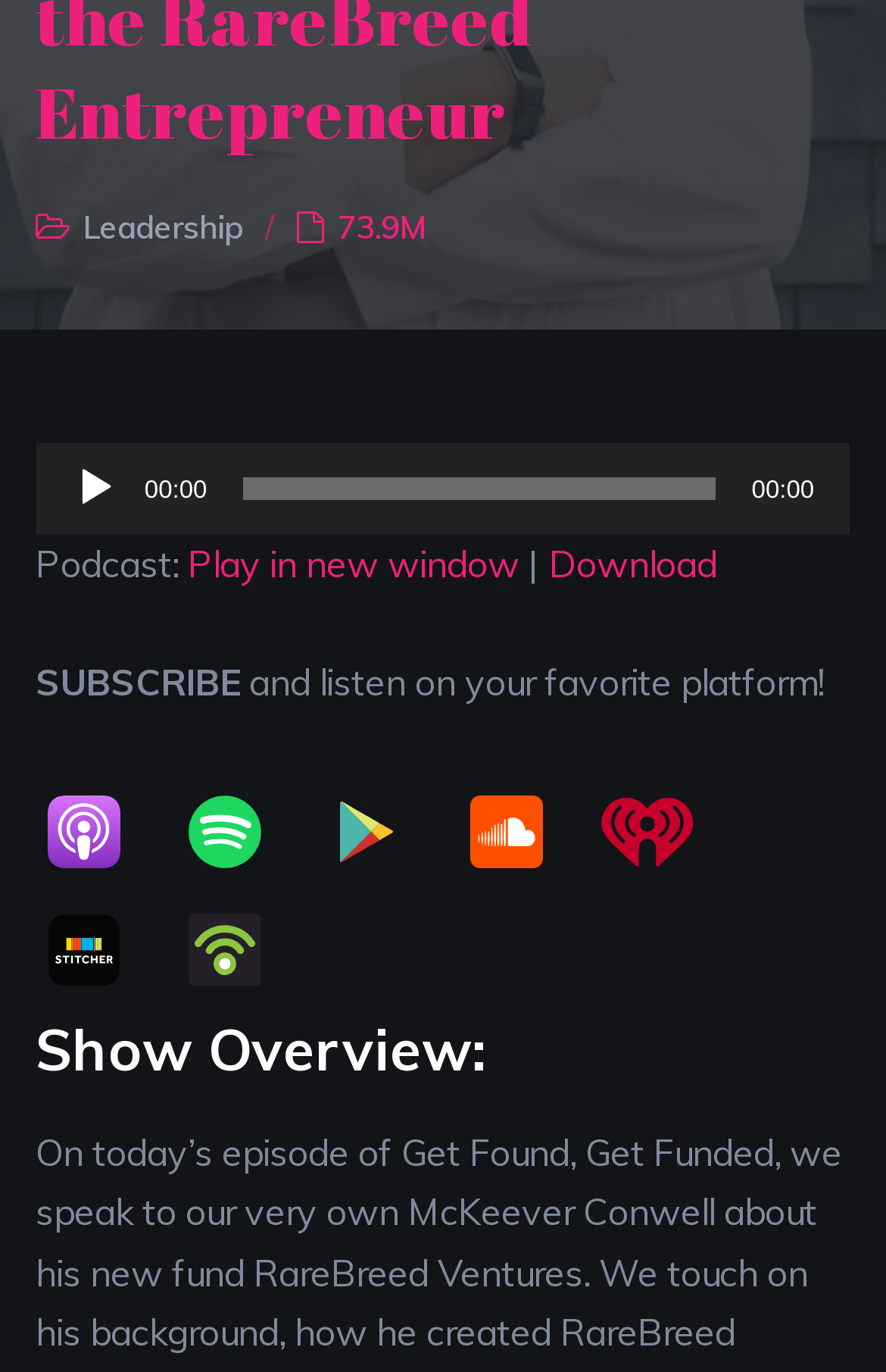Given the element description, predict the bounding box coordinates in the format (top-left x, top-left y, bottom-right x, bottom-right y). Make sure all values are between 0 and 1. Here is the element description: 00:00 00:00

[0.04, 0.323, 0.96, 0.389]